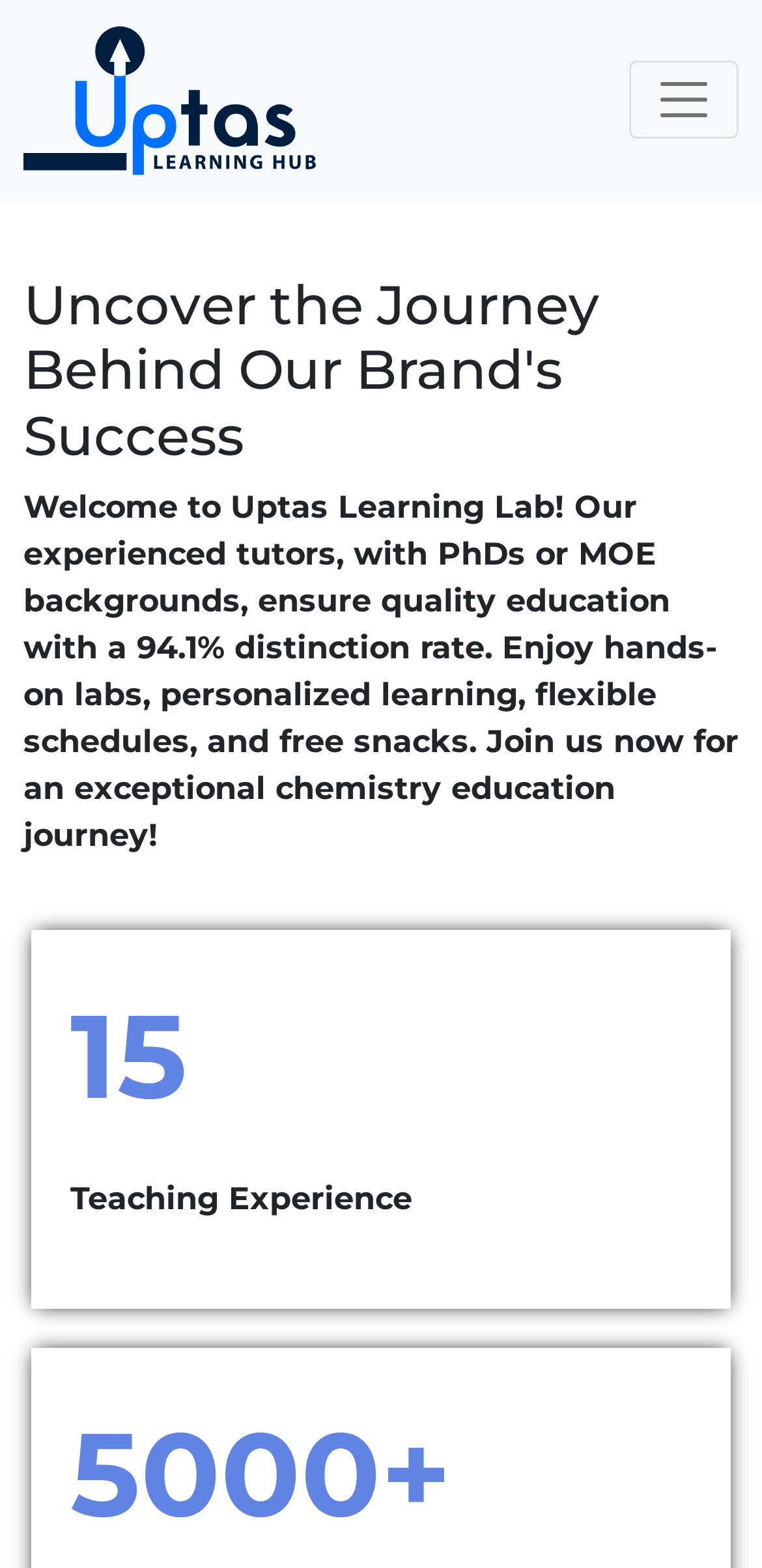Consider the image and give a detailed and elaborate answer to the question: 
How many years of teaching experience do the tutors have?

I found the number of years of teaching experience by looking at the StaticText element that says '15' and is located near the text 'Teaching Experience'.